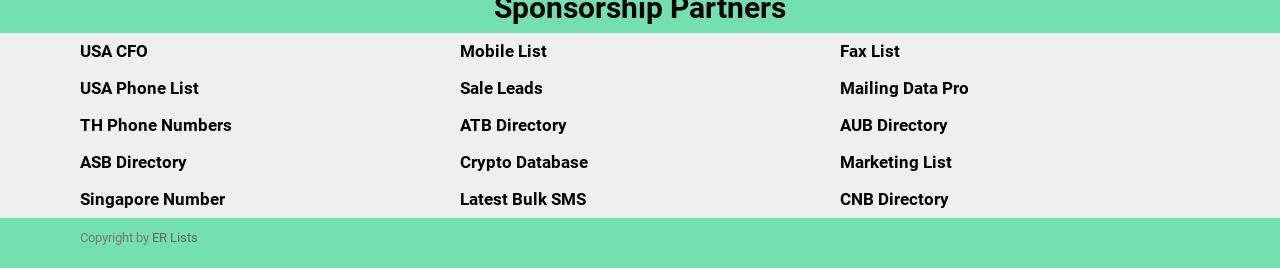Determine the coordinates of the bounding box for the clickable area needed to execute this instruction: "View USA CFO".

[0.062, 0.152, 0.116, 0.227]